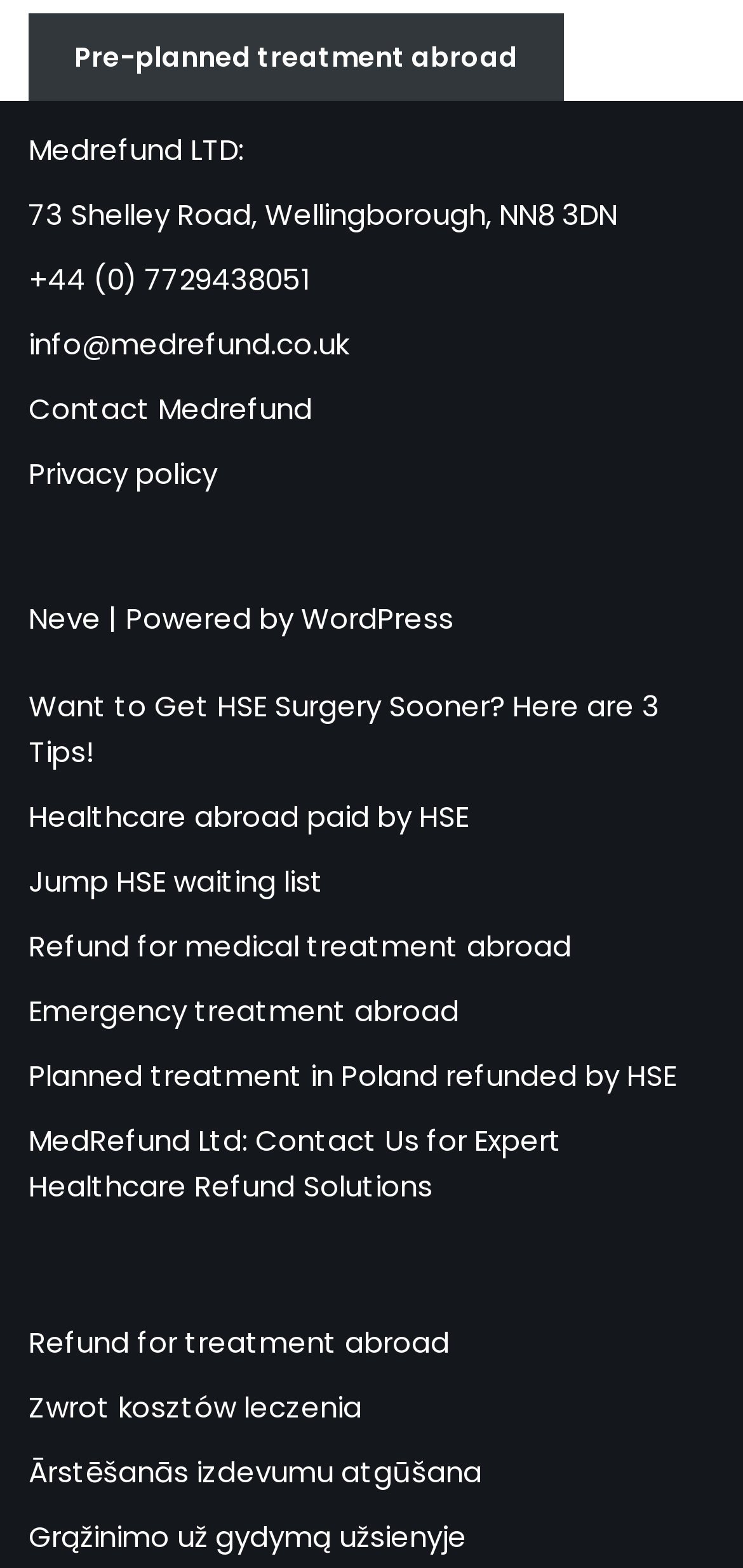What is the website built with?
Can you provide a detailed and comprehensive answer to the question?

The website is built with WordPress, as indicated by the link 'WordPress' at the bottom of the webpage. This link is likely a credit or acknowledgement of the platform used to build the website.